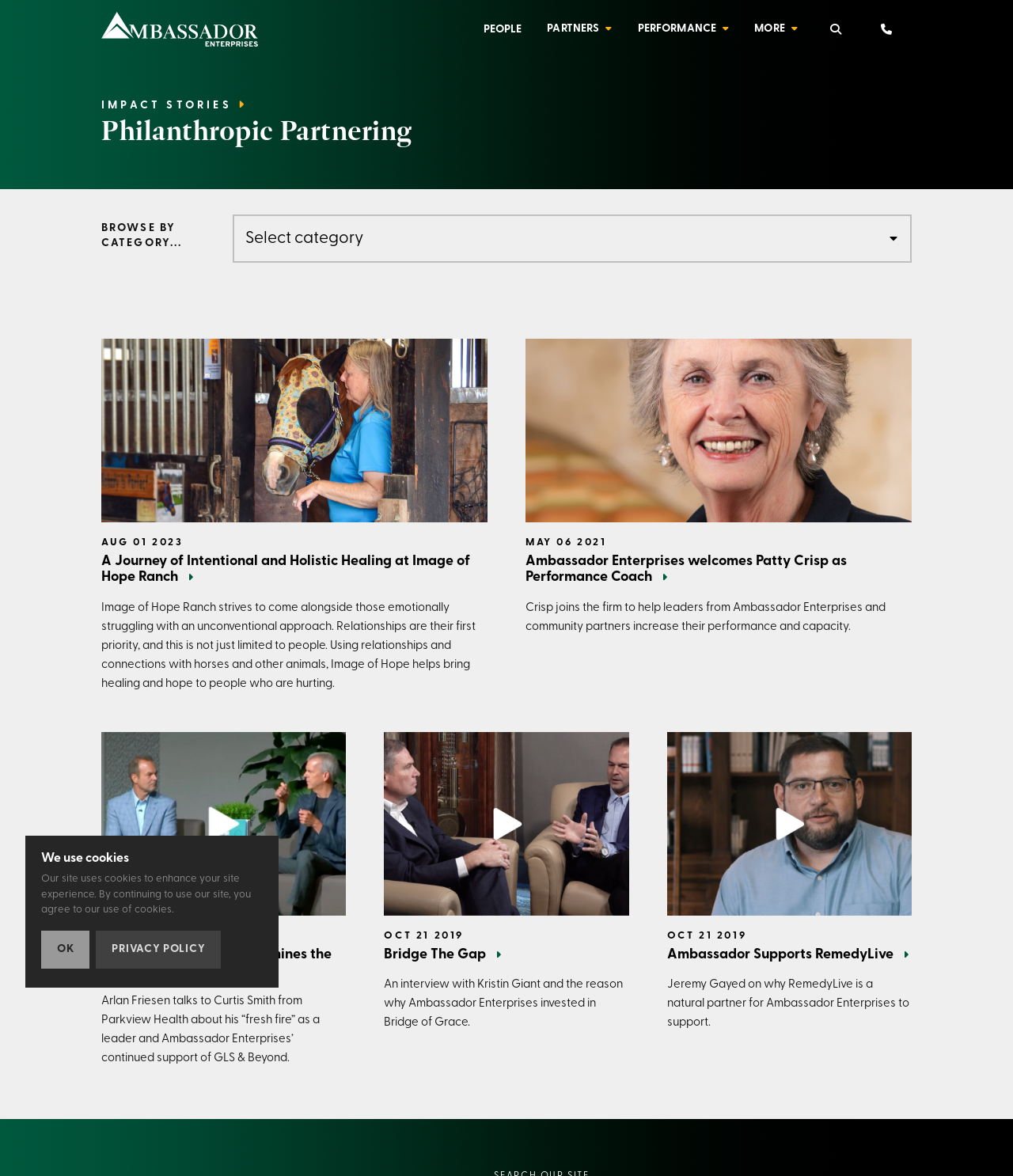Offer a detailed explanation of the webpage layout and contents.

The webpage is about Philanthropic Partnering Archives from Ambassador Enterprises. At the top, there is a navigation menu with links to "Home", "PEOPLE", "PARTNERS", "PERFORMANCE", and "MORE", followed by a search toggle button and a link to call the company. 

Below the navigation menu, there is a main section with a heading "Philanthropic Partnering" and a link to "IMPACT STORIES". There is also a dropdown menu to browse by category. 

The main section is divided into four articles, each with a heading, an image, and a brief description. The articles are arranged in two columns, with two articles on the left and two on the right. The articles appear to be about different philanthropic efforts, including Image of Hope Ranch, Ambassador Enterprises welcoming a new performance coach, and supporting organizations such as Bridge of Grace and RemedyLive.

At the bottom left of the page, there is a complementary section with a notice about the use of cookies on the site, along with an "OK" button and a link to the privacy policy.